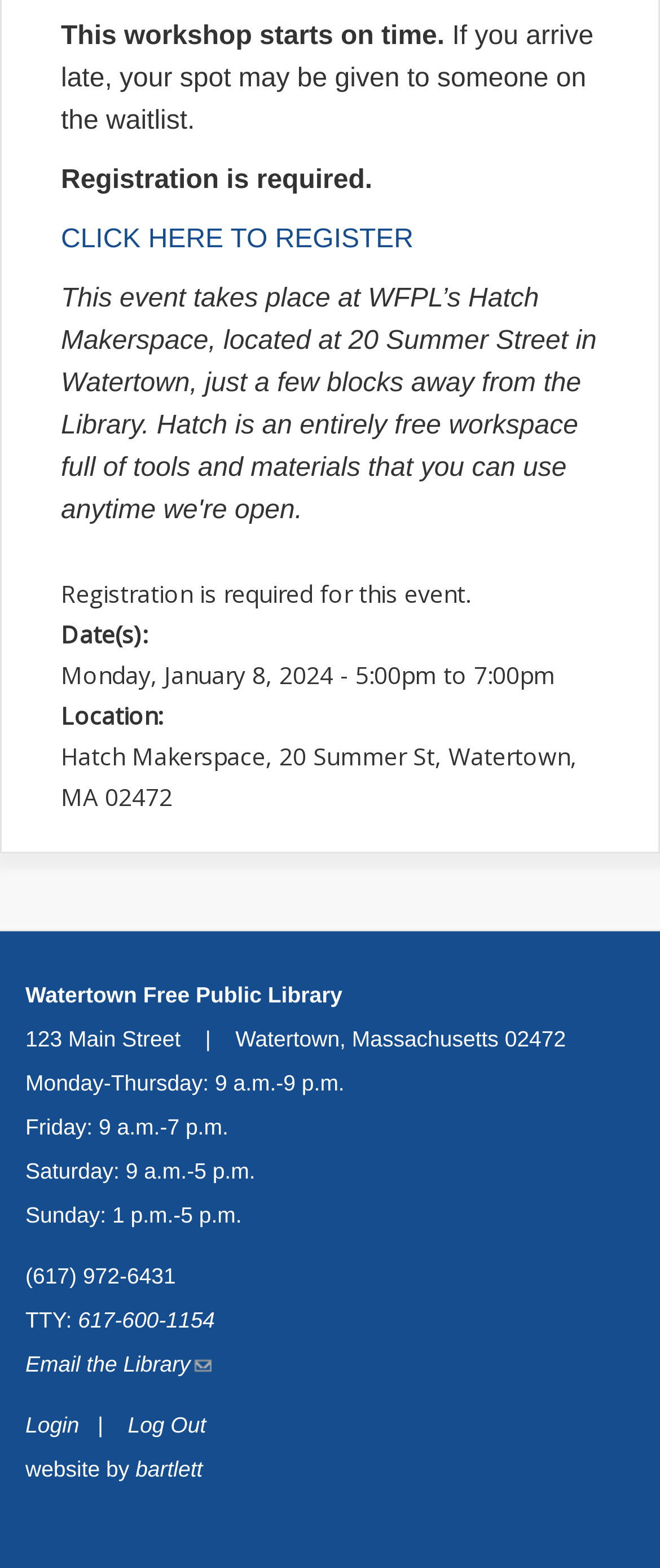What is the registration requirement for this event?
Can you offer a detailed and complete answer to this question?

I found the registration requirement by reading the text on the webpage, which explicitly states 'Registration is required' and also provides a link to register.